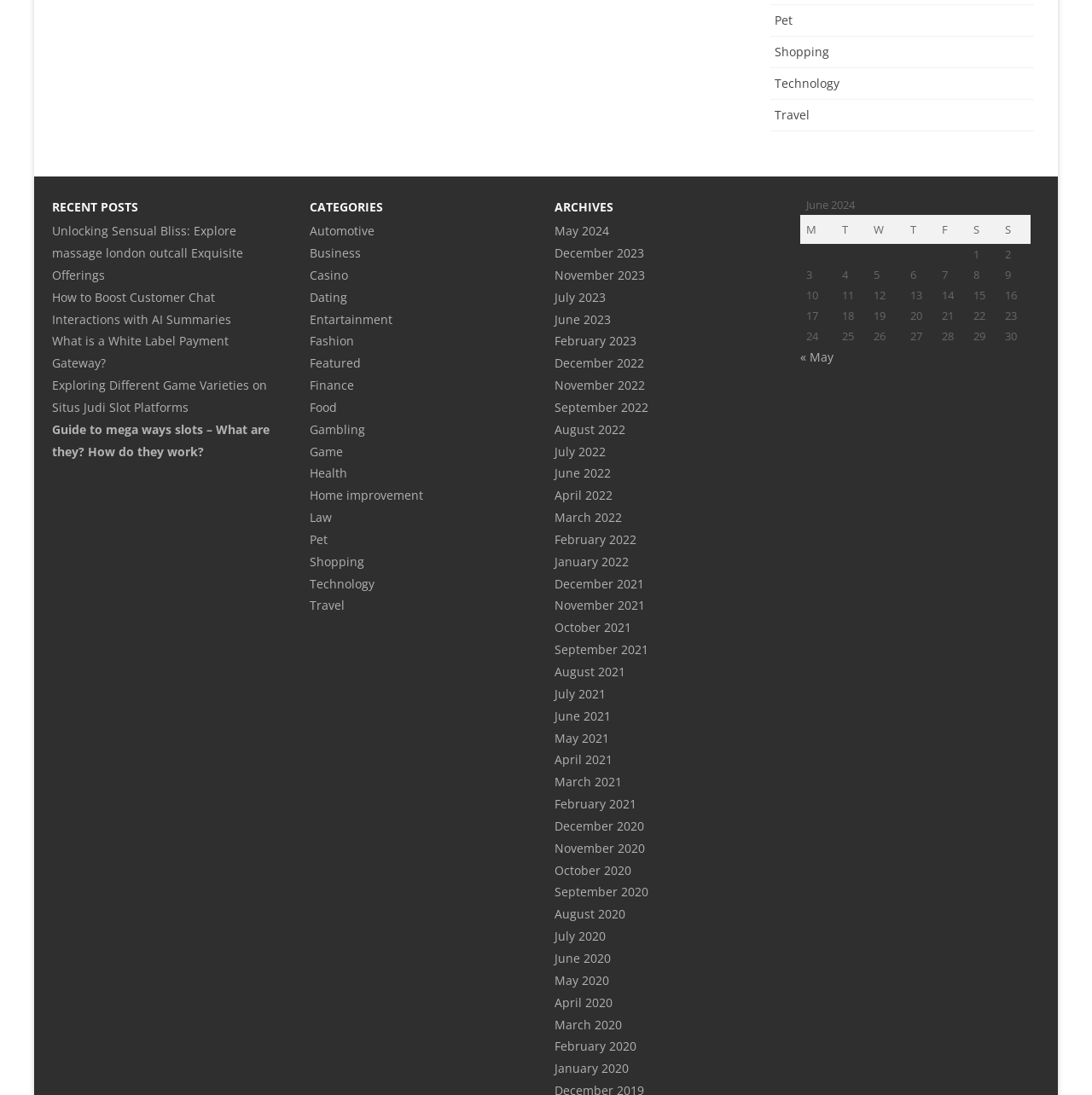Pinpoint the bounding box coordinates of the element to be clicked to execute the instruction: "Click on 'Pet' category".

[0.709, 0.011, 0.726, 0.026]